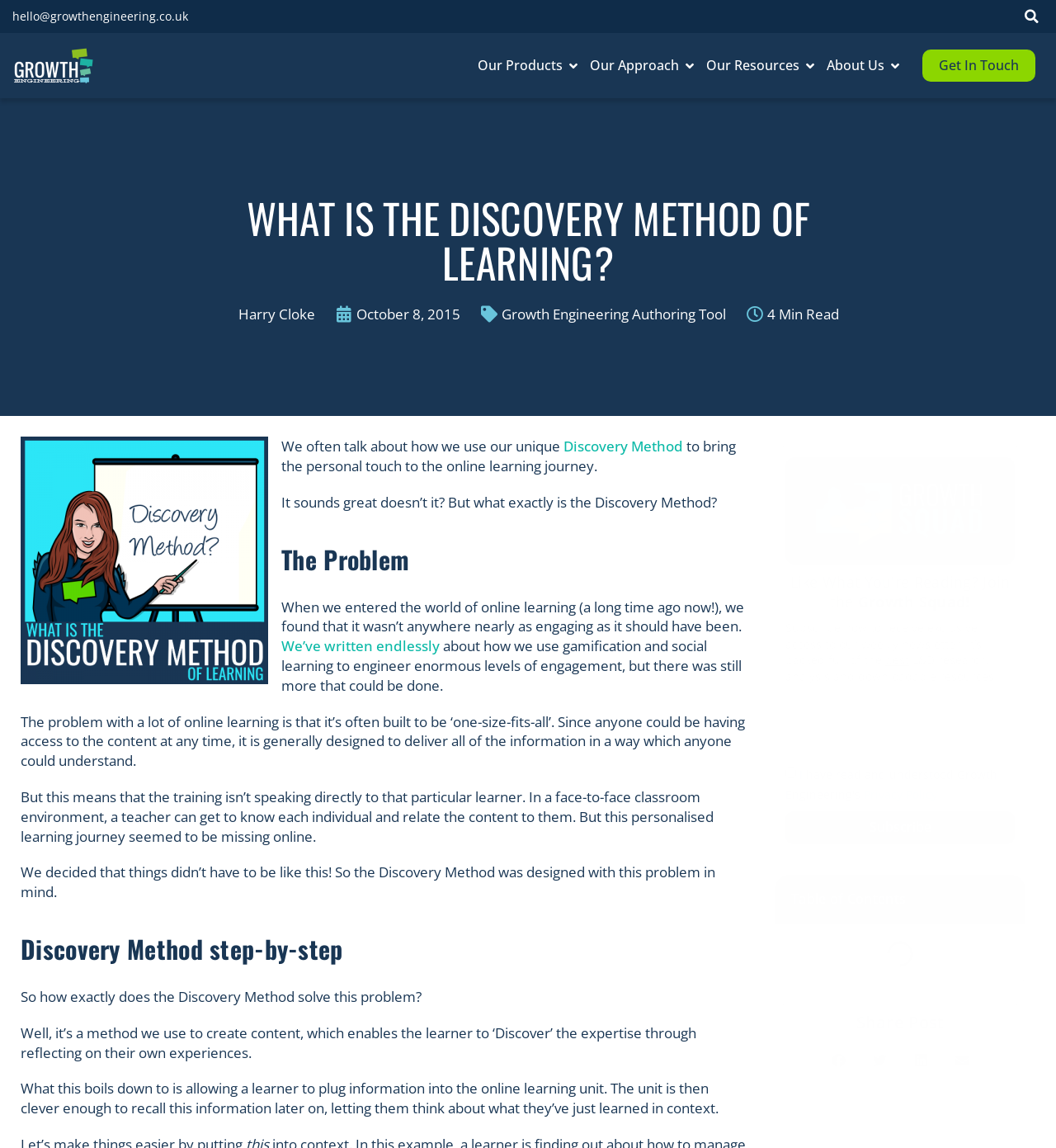Please identify the bounding box coordinates of the element's region that needs to be clicked to fulfill the following instruction: "Share the post on Facebook". The bounding box coordinates should consist of four float numbers between 0 and 1, i.e., [left, top, right, bottom].

[0.776, 0.907, 0.811, 0.94]